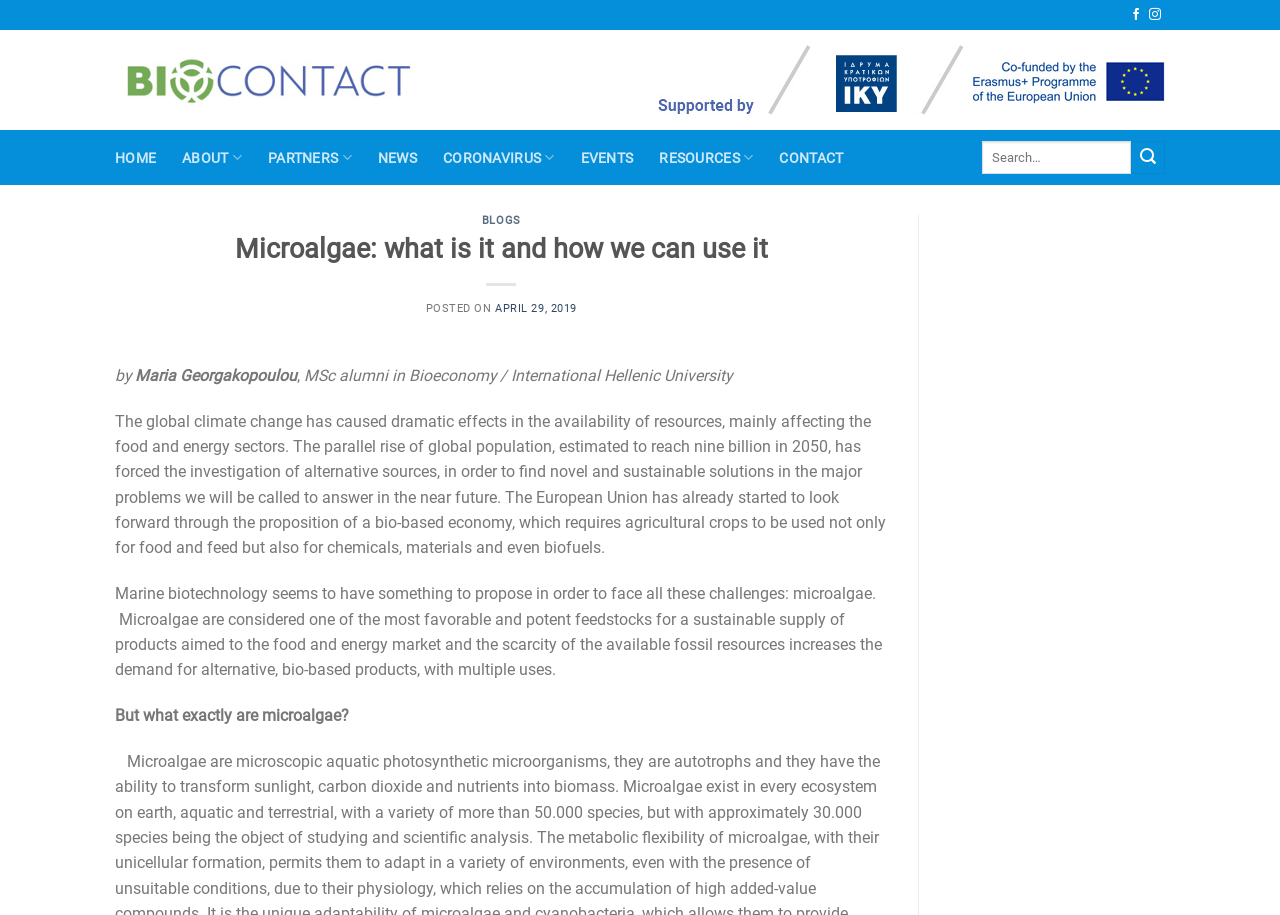Locate the bounding box coordinates of the element to click to perform the following action: 'Search for something'. The coordinates should be given as four float values between 0 and 1, in the form of [left, top, right, bottom].

[0.767, 0.154, 0.91, 0.19]